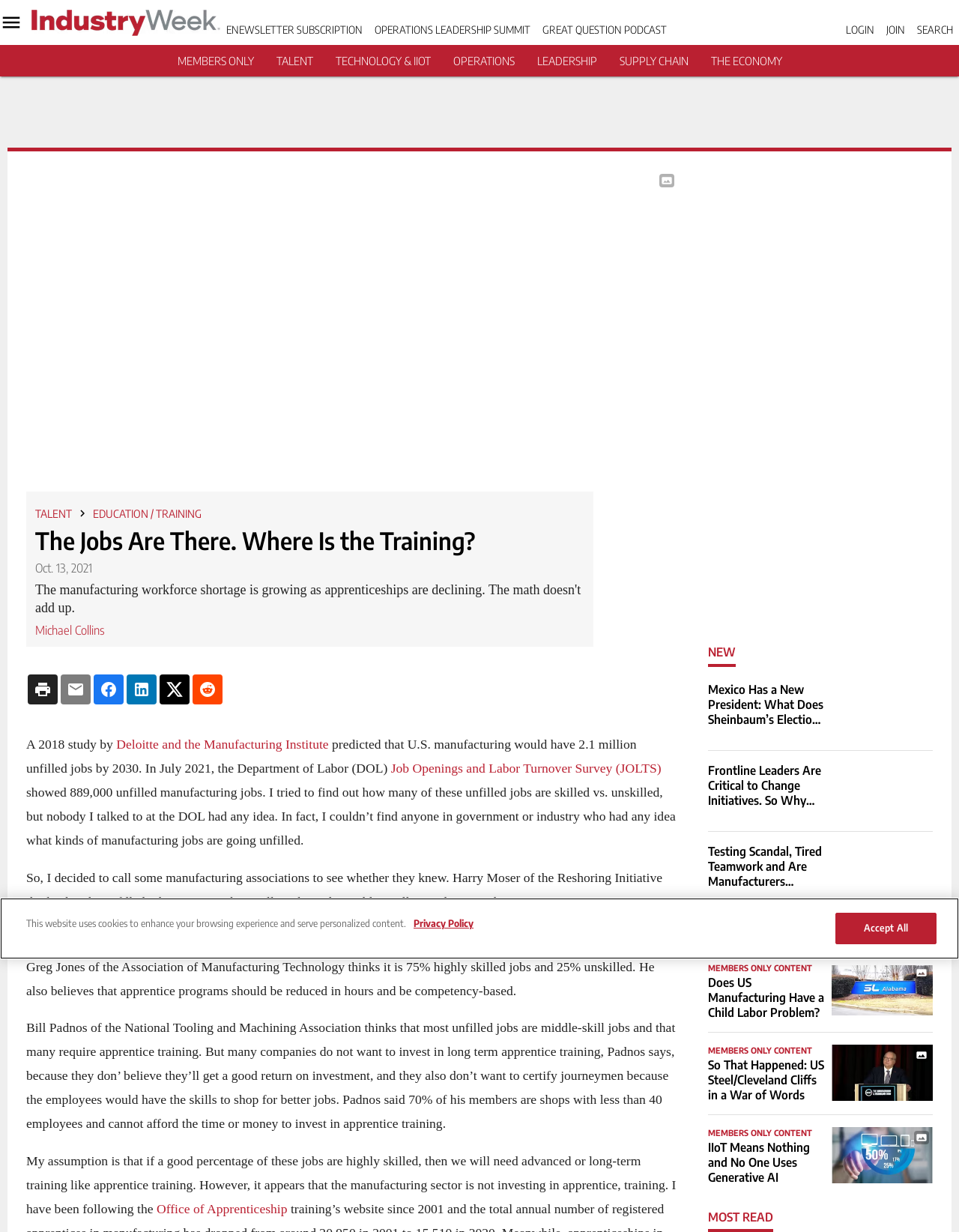Please determine the bounding box coordinates of the element's region to click in order to carry out the following instruction: "Read the article 'The Jobs Are There. Where Is the Training?'". The coordinates should be four float numbers between 0 and 1, i.e., [left, top, right, bottom].

[0.037, 0.427, 0.495, 0.45]